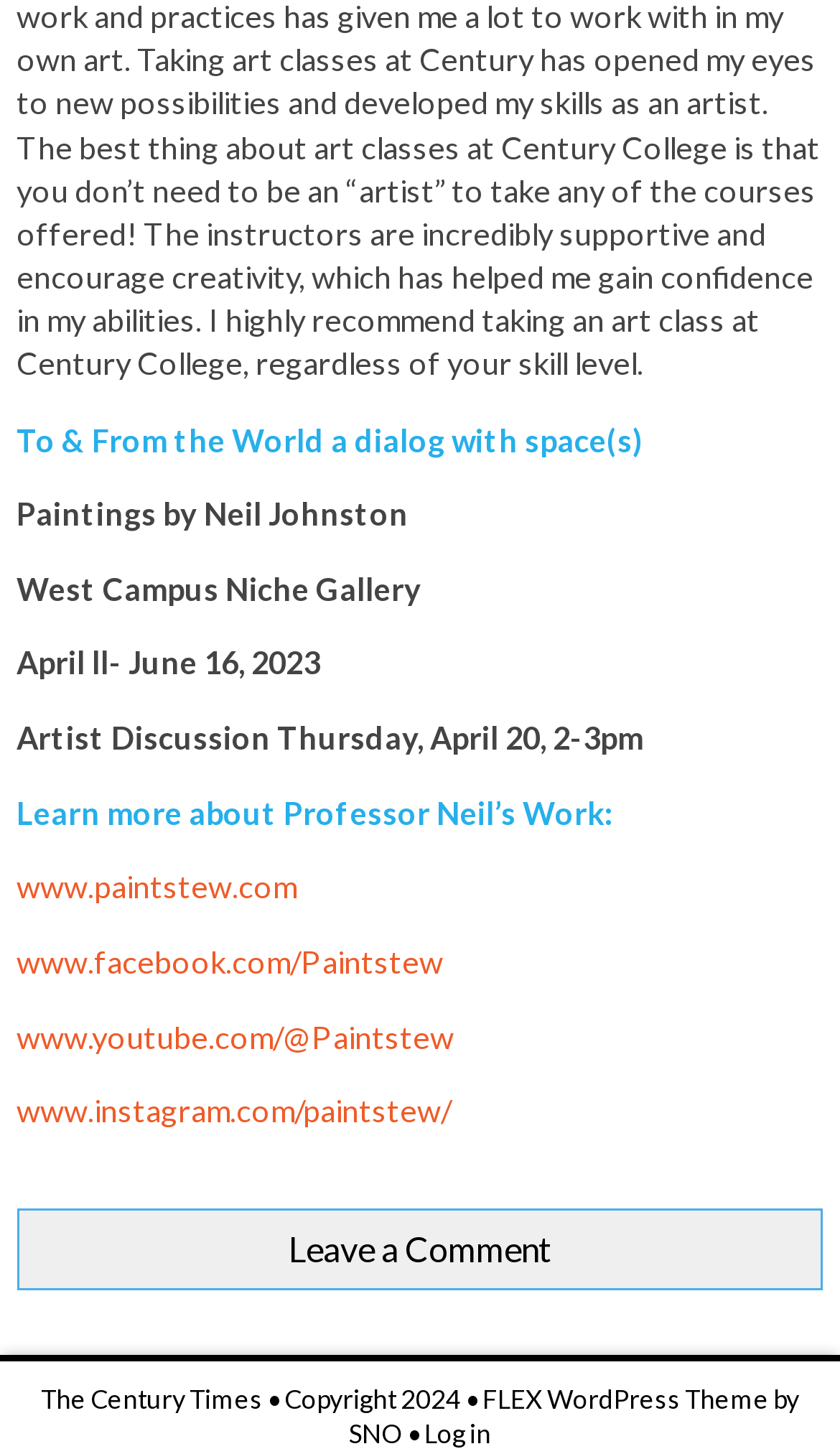Provide the bounding box coordinates for the area that should be clicked to complete the instruction: "Log in to the website".

[0.505, 0.975, 0.585, 0.997]